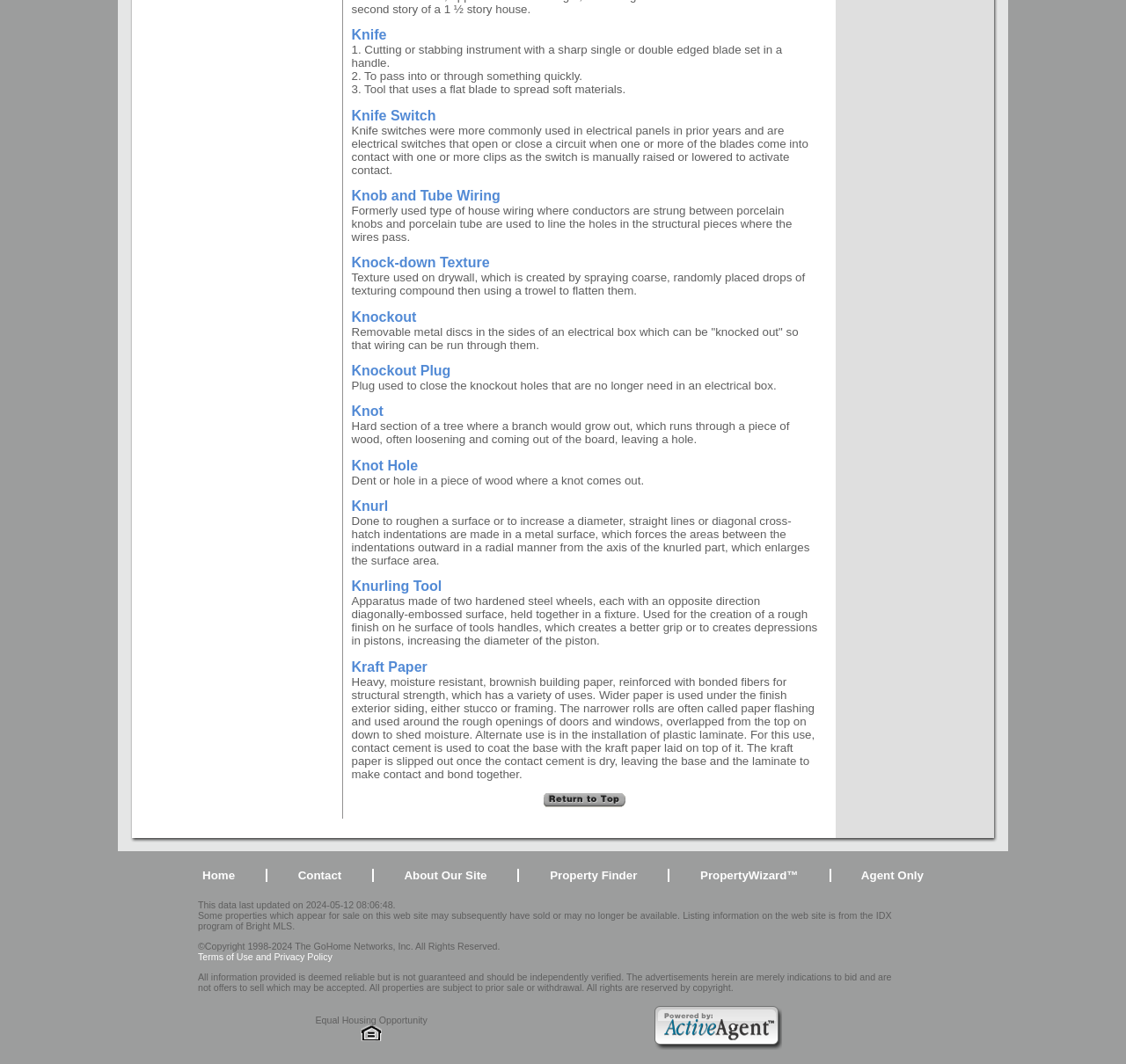Please specify the bounding box coordinates for the clickable region that will help you carry out the instruction: "Click on 'PropertyWizard™'".

[0.622, 0.817, 0.709, 0.829]